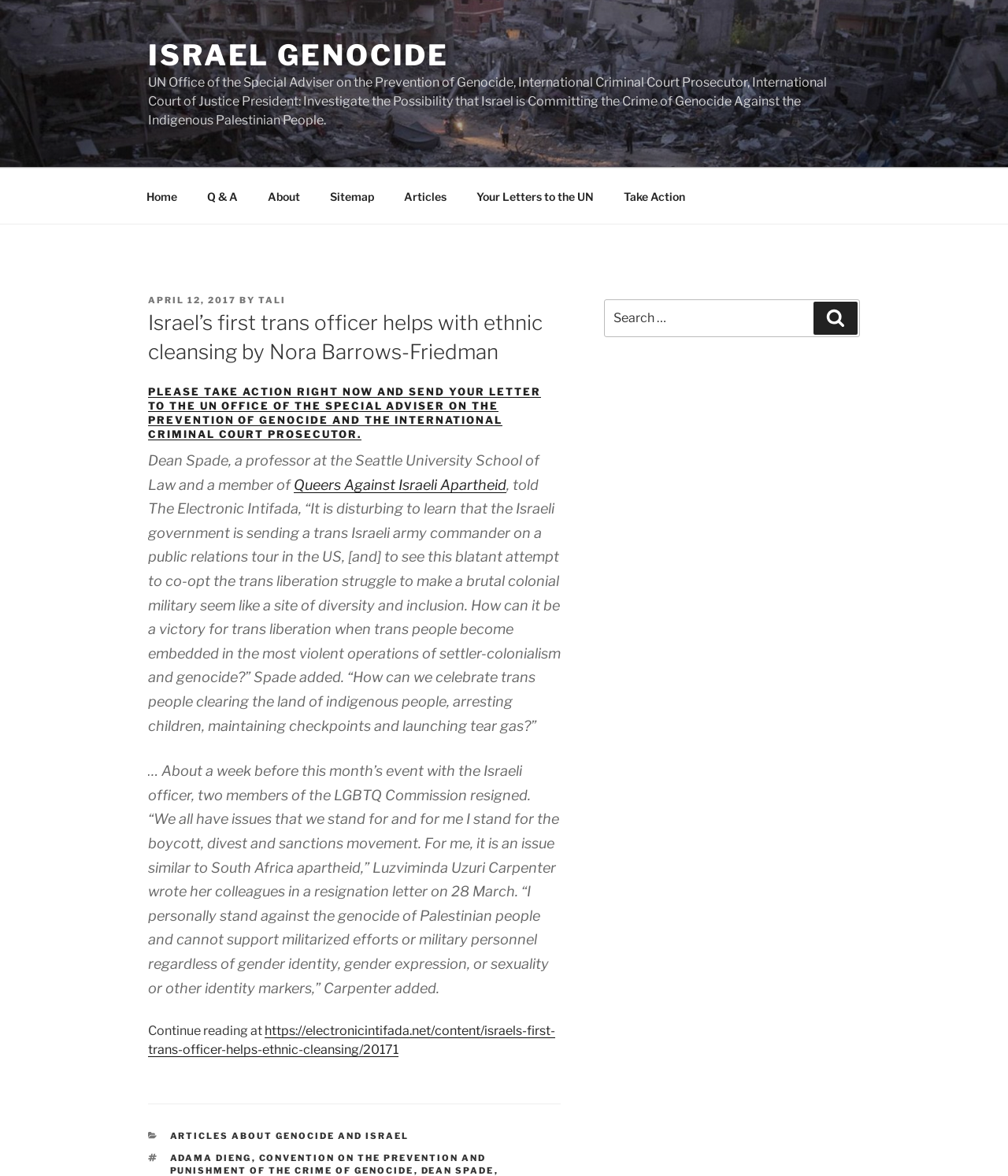Offer a detailed explanation of the webpage layout and contents.

This webpage appears to be an article about Israel's first trans officer and their involvement in ethnic cleansing. At the top of the page, there is a link to "ISRAEL GENOCIDE" and a static text describing the UN Office of the Special Adviser on the Prevention of Genocide, International Criminal Court Prosecutor, and International Court of Justice President investigating the possibility of Israel committing genocide against the indigenous Palestinian people.

Below this, there is a top menu navigation bar with links to "Home", "Q & A", "About", "Sitemap", "Articles", "Your Letters to the UN", and "Take Action". 

The main content of the article is divided into several sections. The first section has a heading "Israel’s first trans officer helps with ethnic cleansing by Nora Barrows-Friedman" and a subheading "POSTED ON APRIL 12, 2017 BY TALI". 

The next section has a heading "PLEASE TAKE ACTION RIGHT NOW AND SEND YOUR LETTER TO THE UN OFFICE OF THE SPECIAL ADVISER ON THE PREVENTION OF GENOCIDE AND THE INTERNATIONAL CRIMINAL COURT PROSECUTOR" with a link to take action.

The article then quotes Dean Spade, a professor at the Seattle University School of Law, who criticizes the Israeli government's attempt to co-opt the trans liberation struggle to make a brutal colonial military seem like a site of diversity and inclusion.

The article also mentions that two members of the LGBTQ Commission resigned due to their stance against the genocide of Palestinian people and their inability to support militarized efforts or military personnel regardless of gender identity, gender expression, or sexuality.

At the bottom of the article, there is a link to continue reading at the Electronic Intifada website. 

On the right side of the page, there is a blog sidebar with a search bar and categories and tags related to the article.